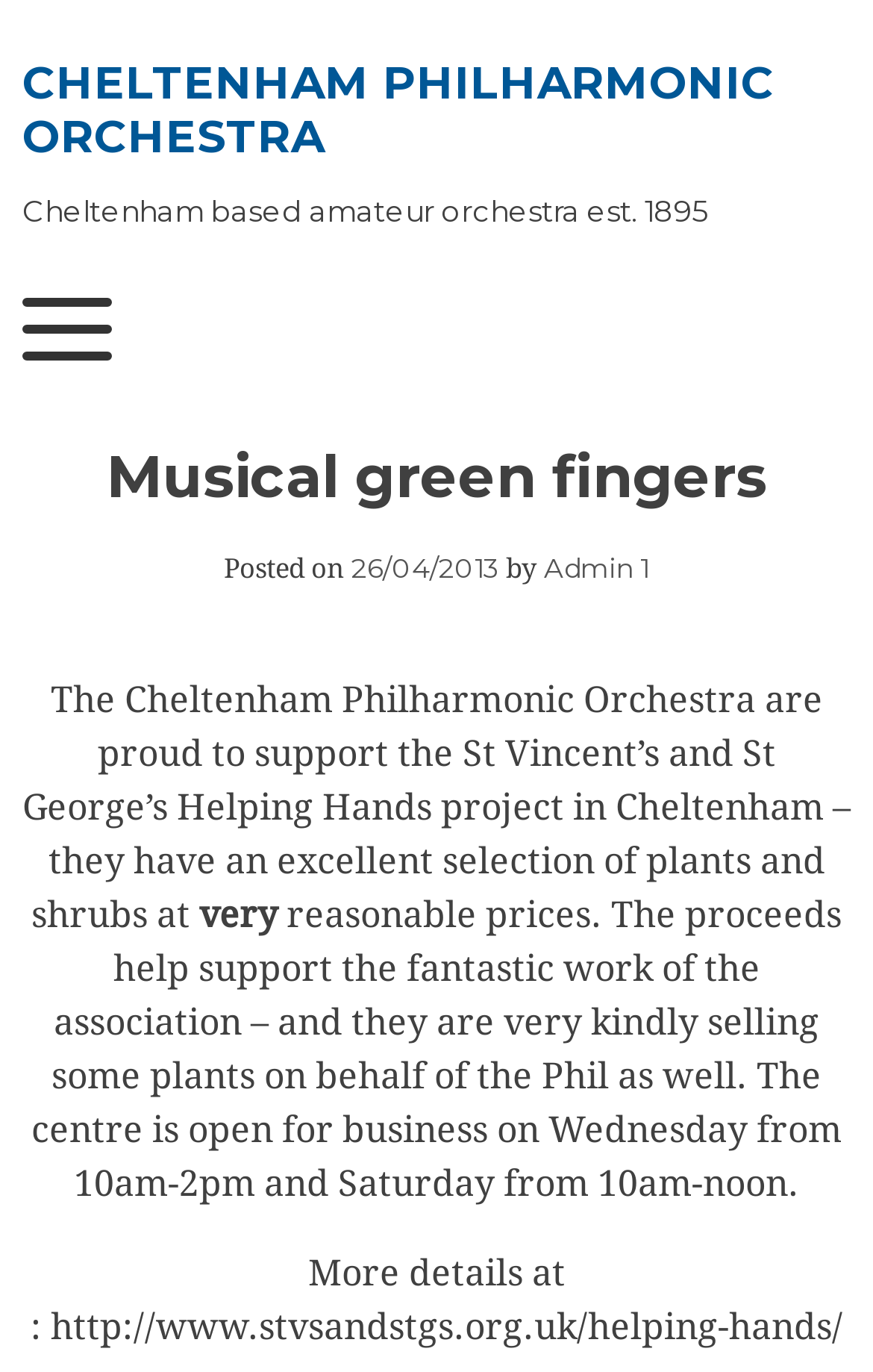Please identify the primary heading of the webpage and give its text content.

Musical green fingers